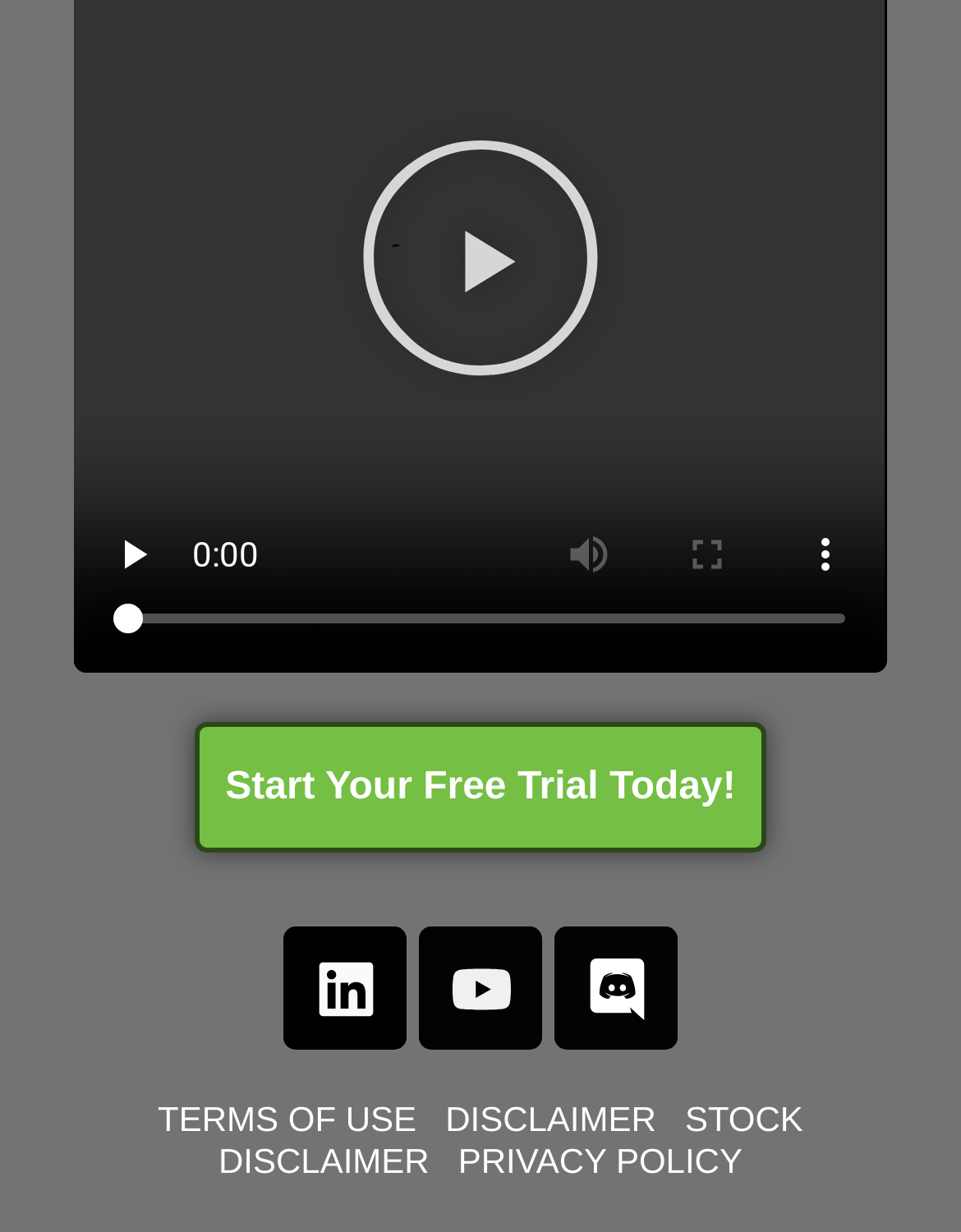Answer this question using a single word or a brief phrase:
How many links are there at the bottom of the page?

4